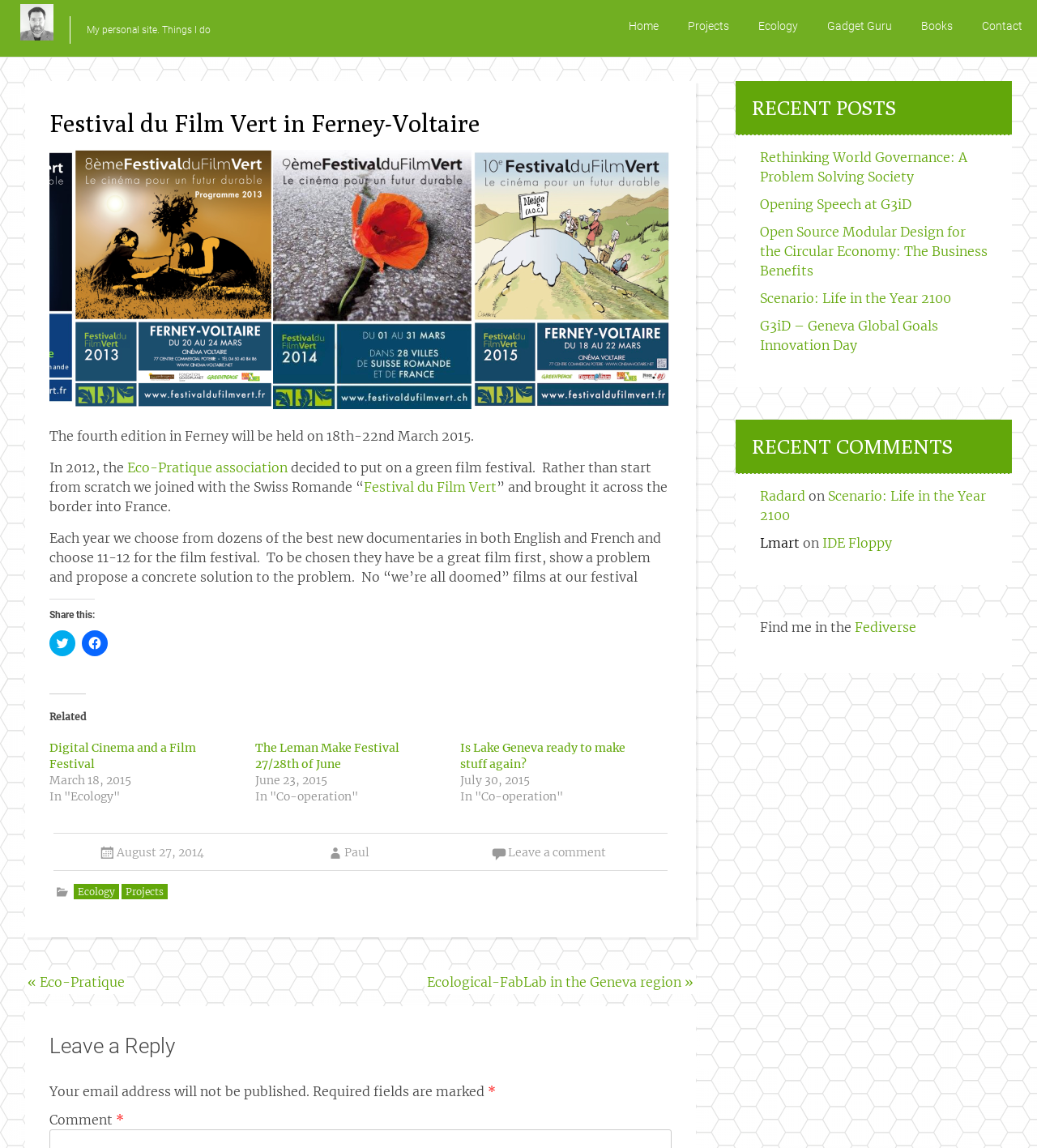Indicate the bounding box coordinates of the element that needs to be clicked to satisfy the following instruction: "Click on the 'Festival du Film Vert' link". The coordinates should be four float numbers between 0 and 1, i.e., [left, top, right, bottom].

[0.351, 0.417, 0.479, 0.431]